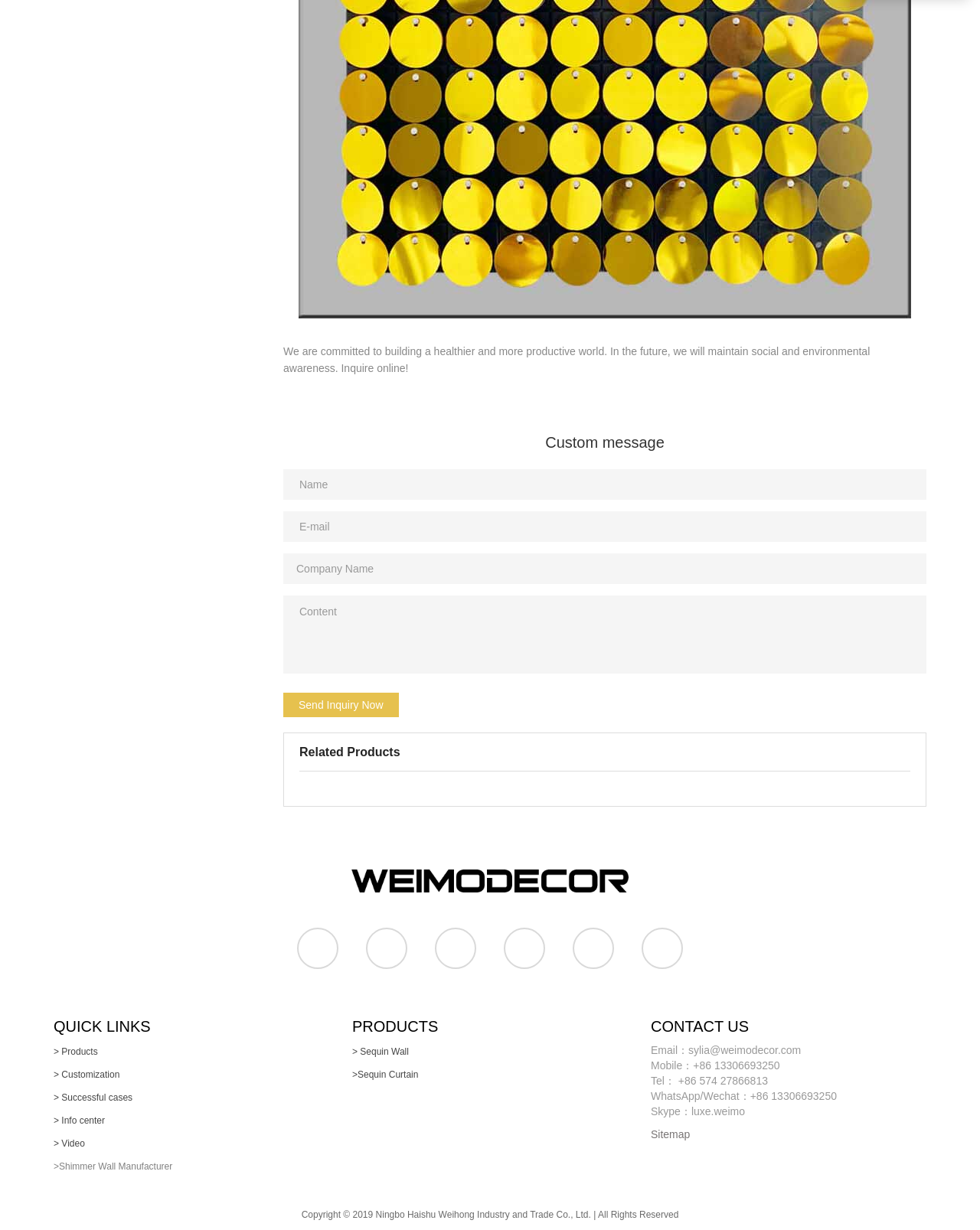Could you locate the bounding box coordinates for the section that should be clicked to accomplish this task: "Enter your name".

[0.289, 0.381, 0.945, 0.406]